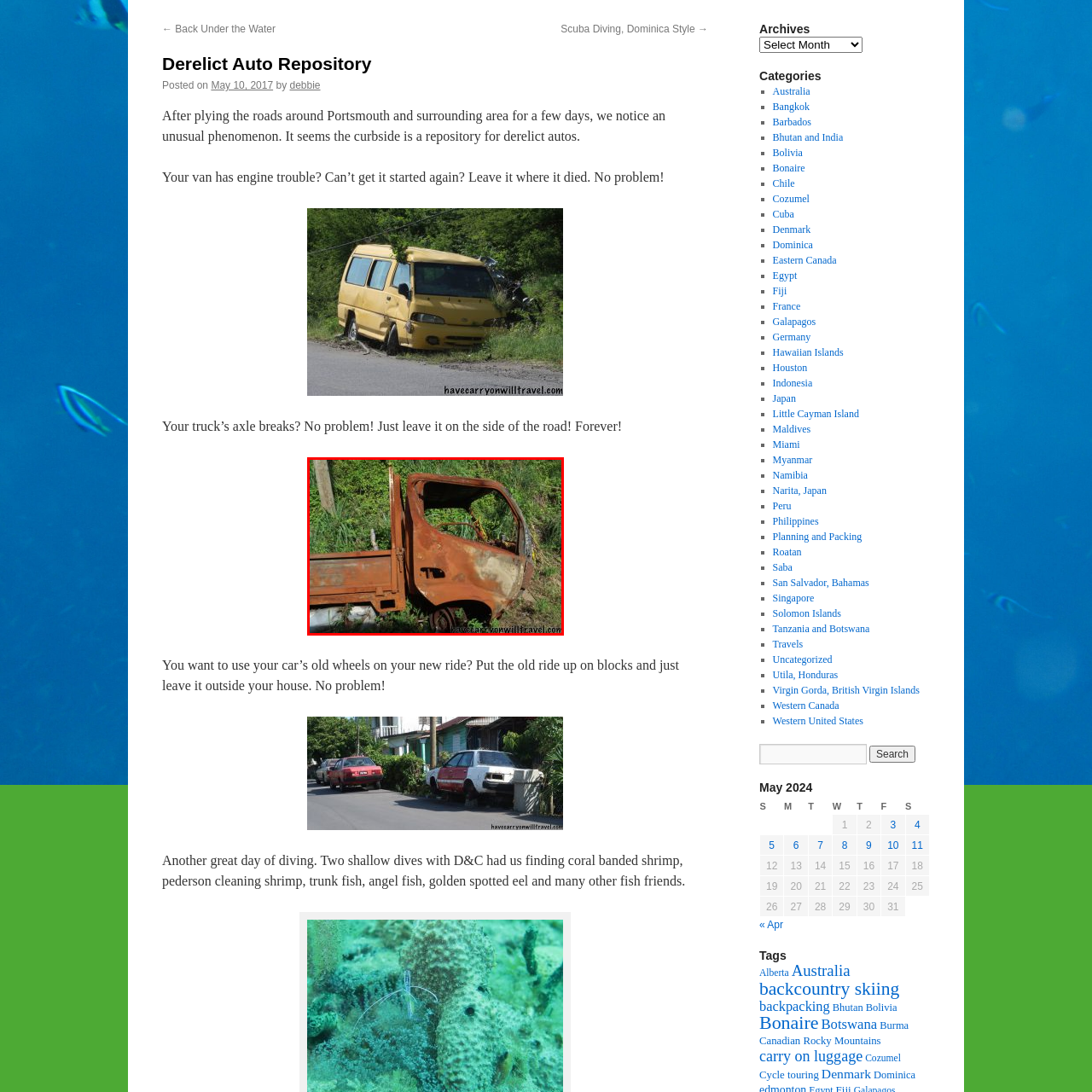Analyze the content inside the red box, What is surrounding the truck? Provide a short answer using a single word or phrase.

Lush greenery